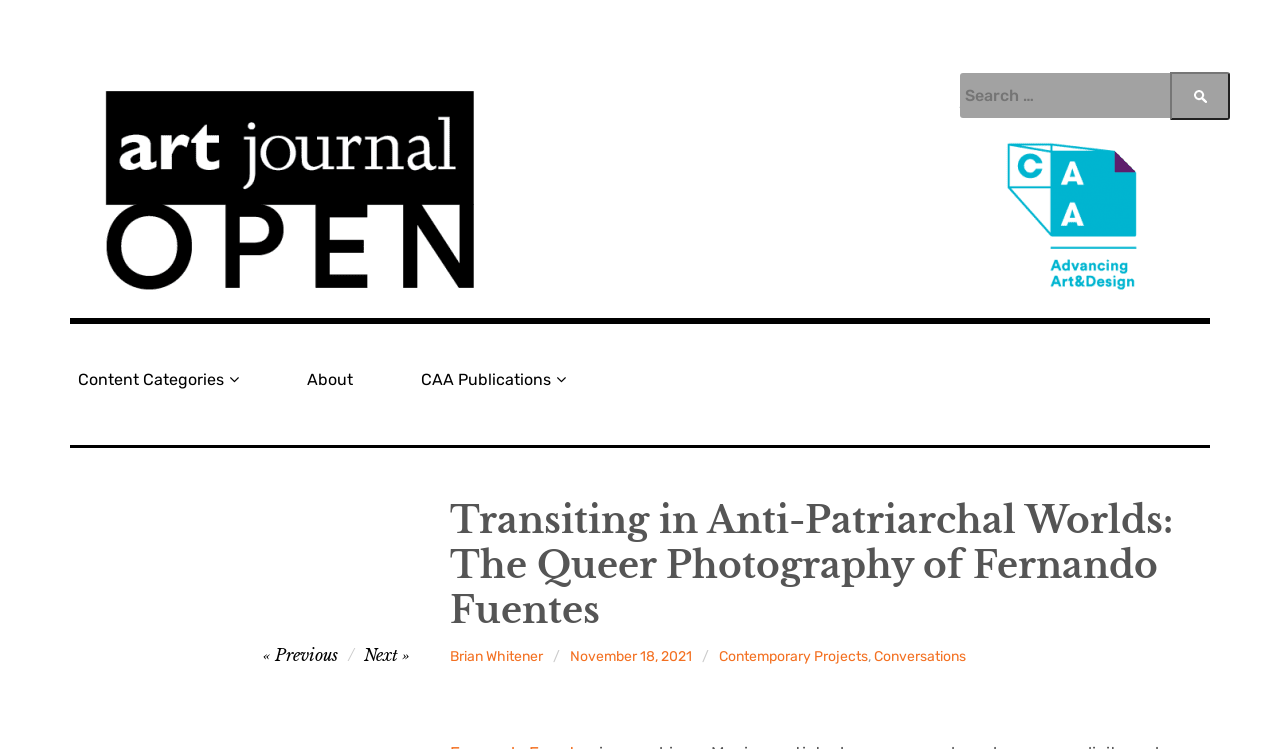Describe in detail what you see on the webpage.

The webpage is about an article titled "Transiting in Anti-Patriarchal Worlds: The Queer Photography of Fernando Fuentes" on Art Journal Open. At the top left, there is a link to skip to the content. Next to it, there are two links to "Art Journal Open" with slightly different positions. Below these links, there are four more links: "Content Categories", "About", "CAA Publications", and another "Art Journal Open".

The main content of the article is headed by a large title "Transiting in Anti-Patriarchal Worlds: The Queer Photography of Fernando Fuentes" followed by the author's name "Brian Whitener" and the publication date "November 18, 2021". There are also links to "Contemporary Projects" and "Conversations" on the same line.

On the top right, there is a search bar with a label "Search for:" and a search button. The search bar is positioned above a navigation menu labeled "Posts" with two links to previous and next posts.

Overall, the webpage has a simple and organized layout, with clear headings and concise text, making it easy to navigate and read.